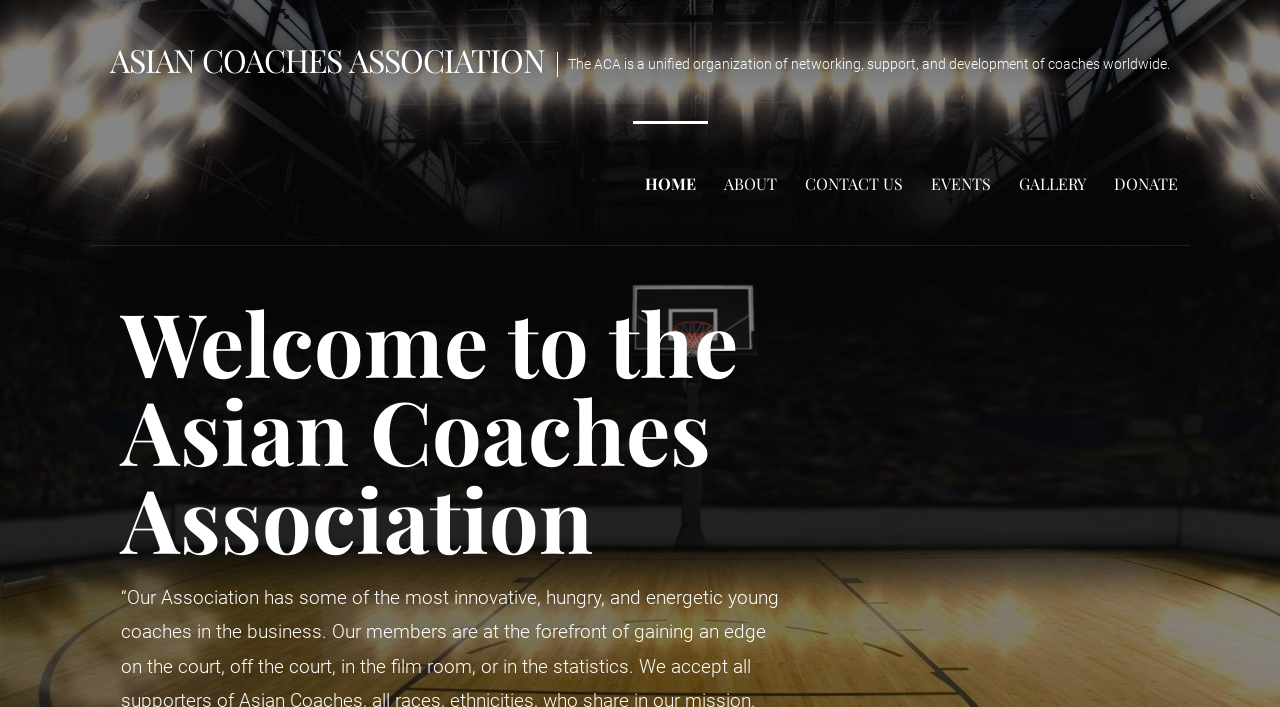Describe every aspect of the webpage in a detailed manner.

The webpage is about the Asian Coaches Association (ACA), a unified organization for coaches worldwide. At the top-left corner, there is a large heading that reads "ASIAN COACHES ASSOCIATION" in bold font, which is also a clickable link. Below this heading, there is a brief description of the ACA, stating its purpose as a unified organization for networking, support, and development of coaches worldwide.

On the top-right side, there is a navigation menu consisting of seven links: "HOME", "ABOUT", "CONTACT US", "EVENTS", "GALLERY", and "DONATE". These links are evenly spaced and aligned horizontally.

Further down the page, there is a prominent heading that reads "Welcome to the Asian Coaches Association", which takes up a significant portion of the page. This heading is centered and appears to be a main title or introduction to the content that follows.